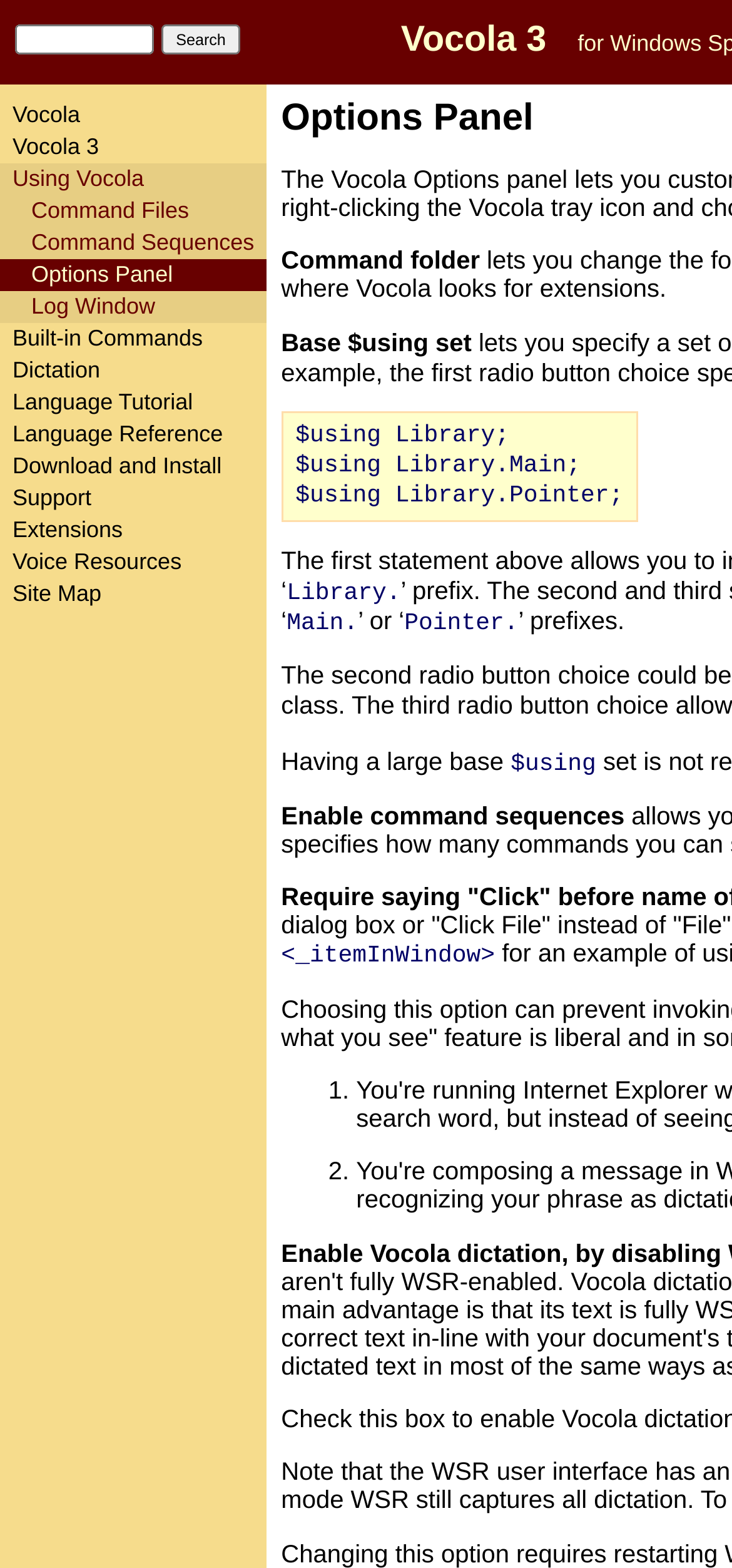What is the text of the static text below the command folder?
Answer the question using a single word or phrase, according to the image.

Base $using set